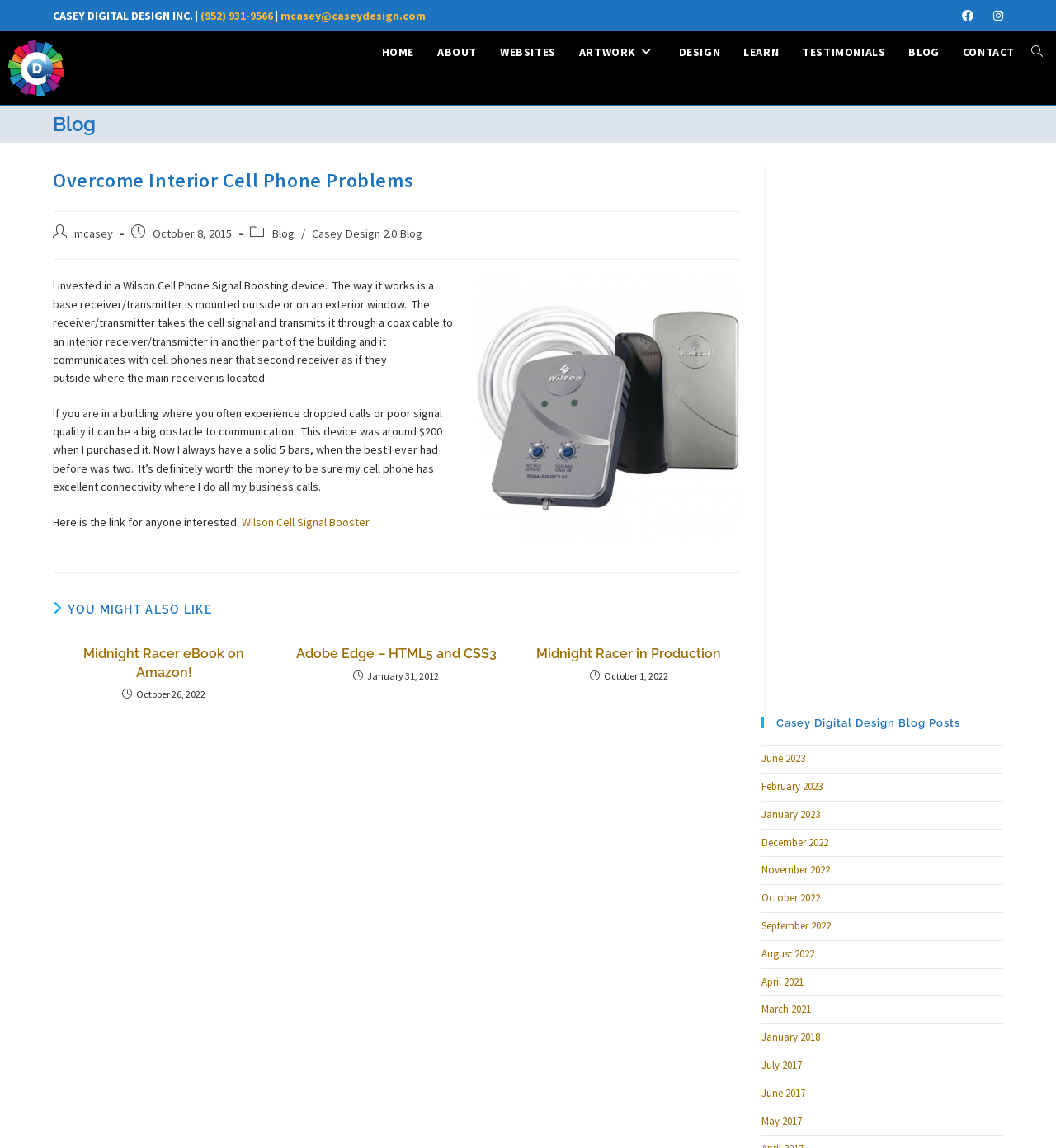Please provide a comprehensive response to the question based on the details in the image: What is the company name on the top left?

I found the company name by looking at the top left corner of the webpage, where I saw a static text element with the content 'CASEY DIGITAL DESIGN INC.'.